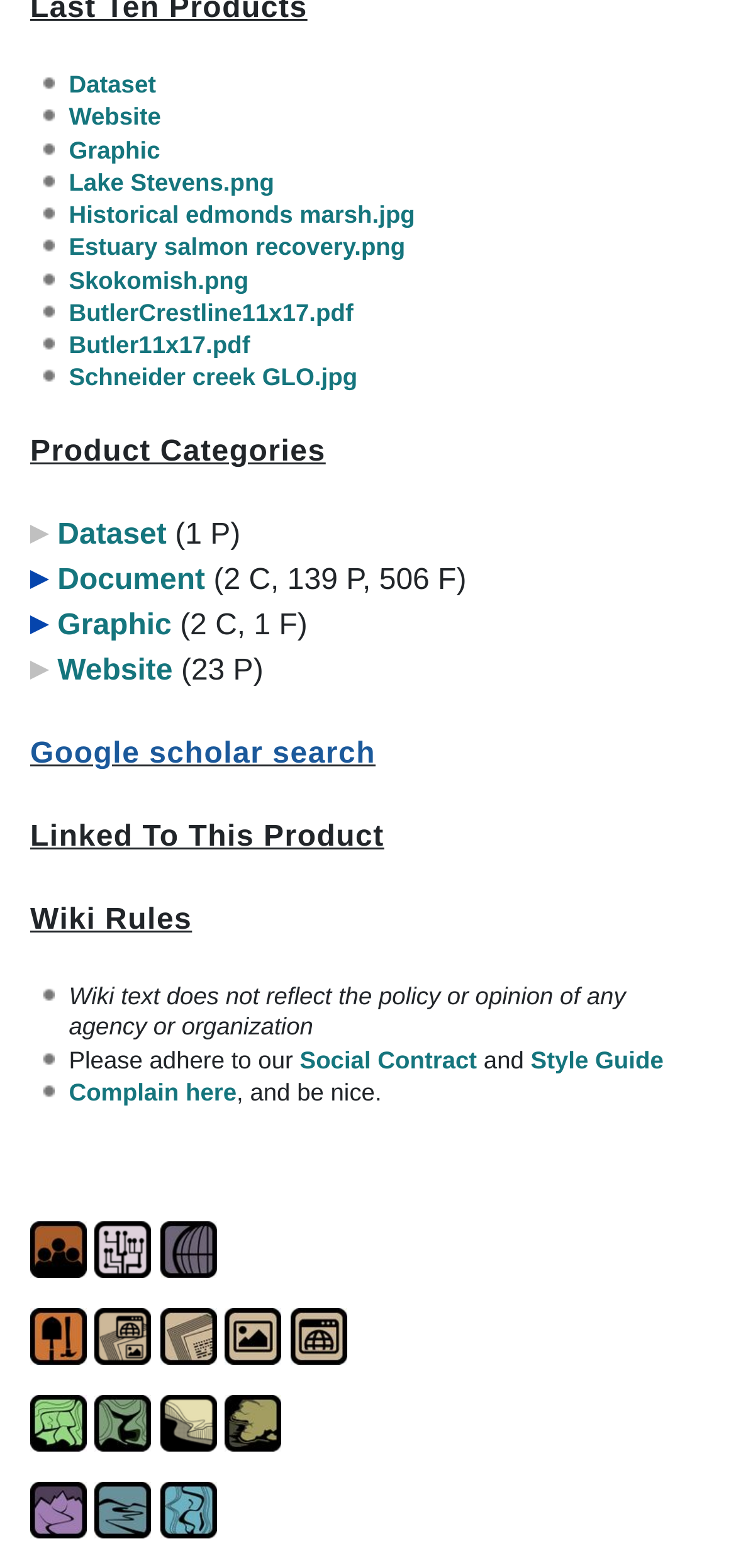Answer with a single word or phrase: 
How many images are there on the webpage?

9